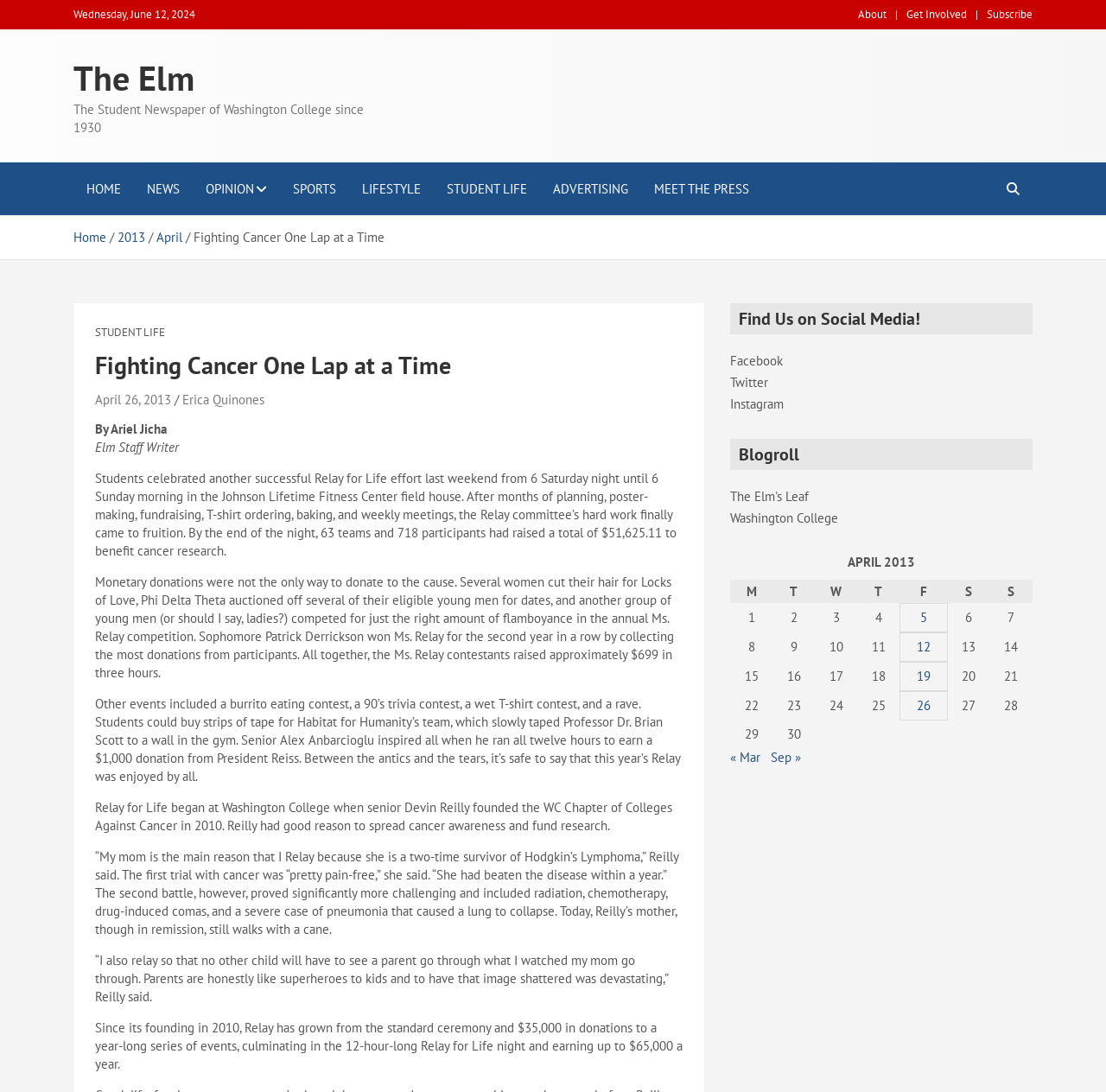Using the description: "Get Involved", identify the bounding box of the corresponding UI element in the screenshot.

[0.82, 0.006, 0.874, 0.021]